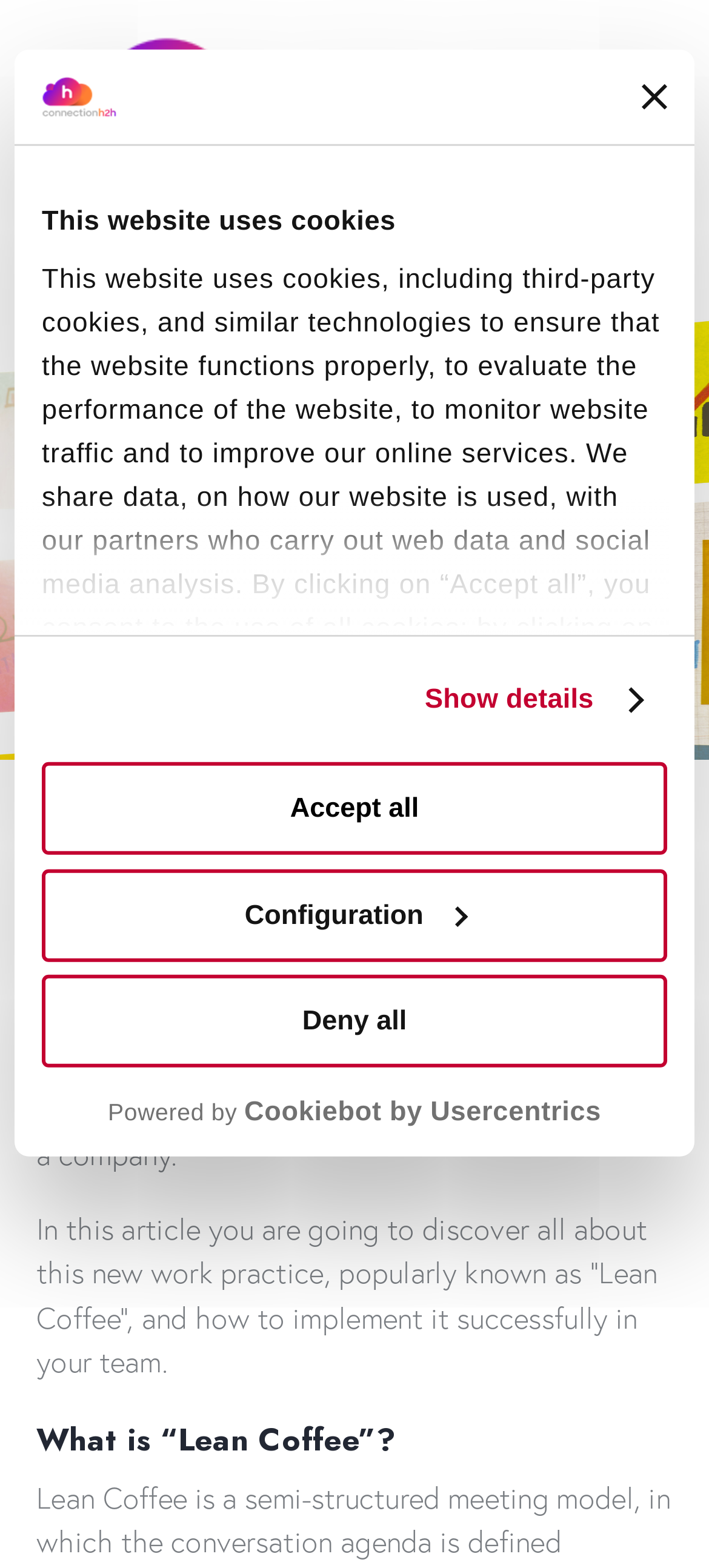Highlight the bounding box coordinates of the element you need to click to perform the following instruction: "View the profile of FILOMENA SANTORO."

[0.187, 0.54, 0.584, 0.568]